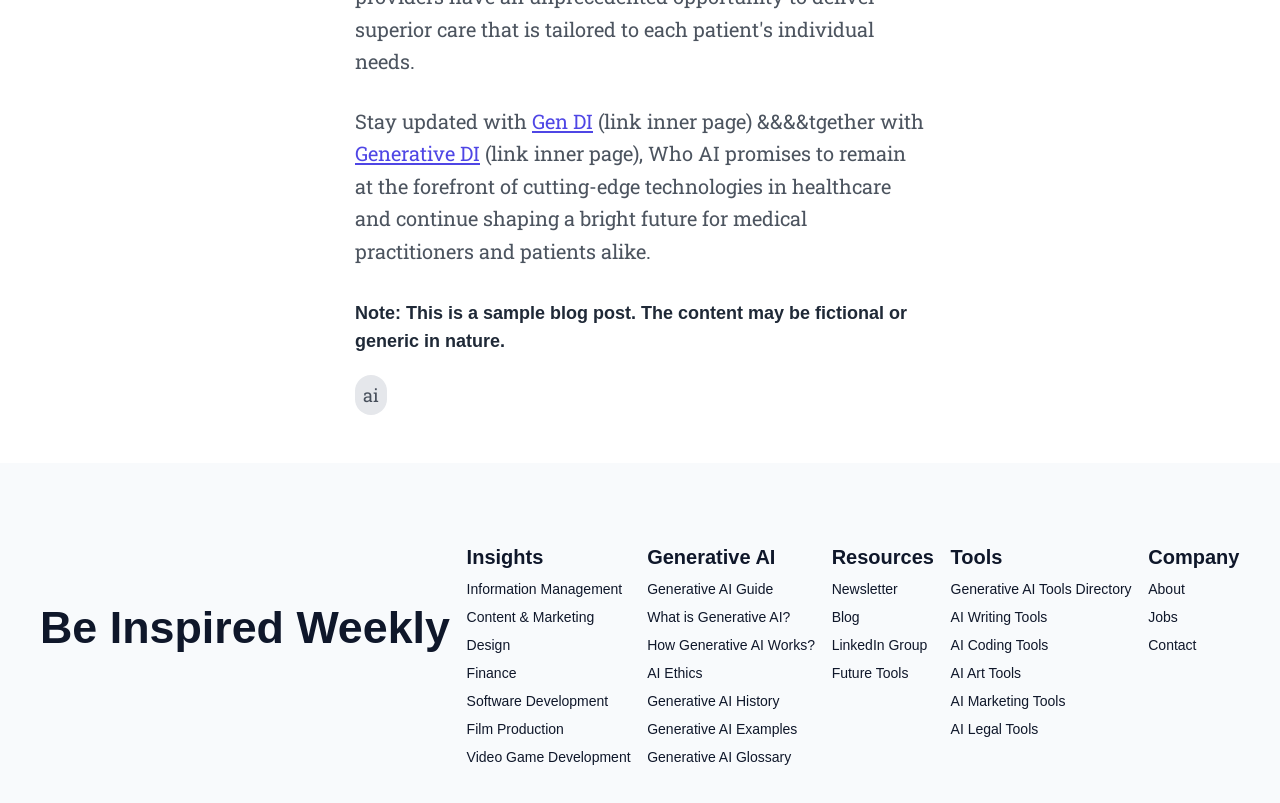Could you find the bounding box coordinates of the clickable area to complete this instruction: "Explore the 'idn poker' website"?

None